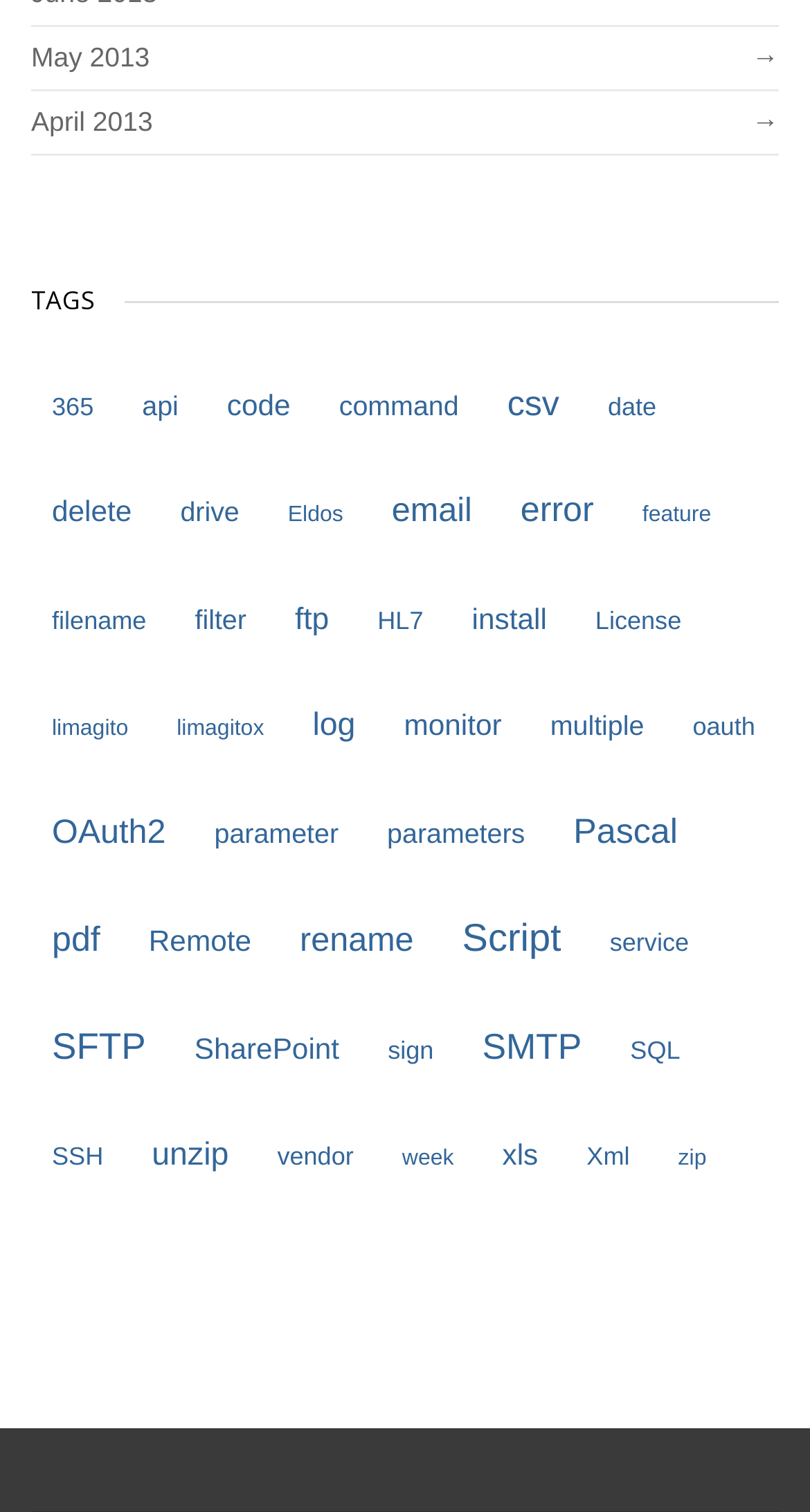Please provide the bounding box coordinates for the element that needs to be clicked to perform the following instruction: "View 365 tags". The coordinates should be given as four float numbers between 0 and 1, i.e., [left, top, right, bottom].

[0.038, 0.242, 0.141, 0.297]